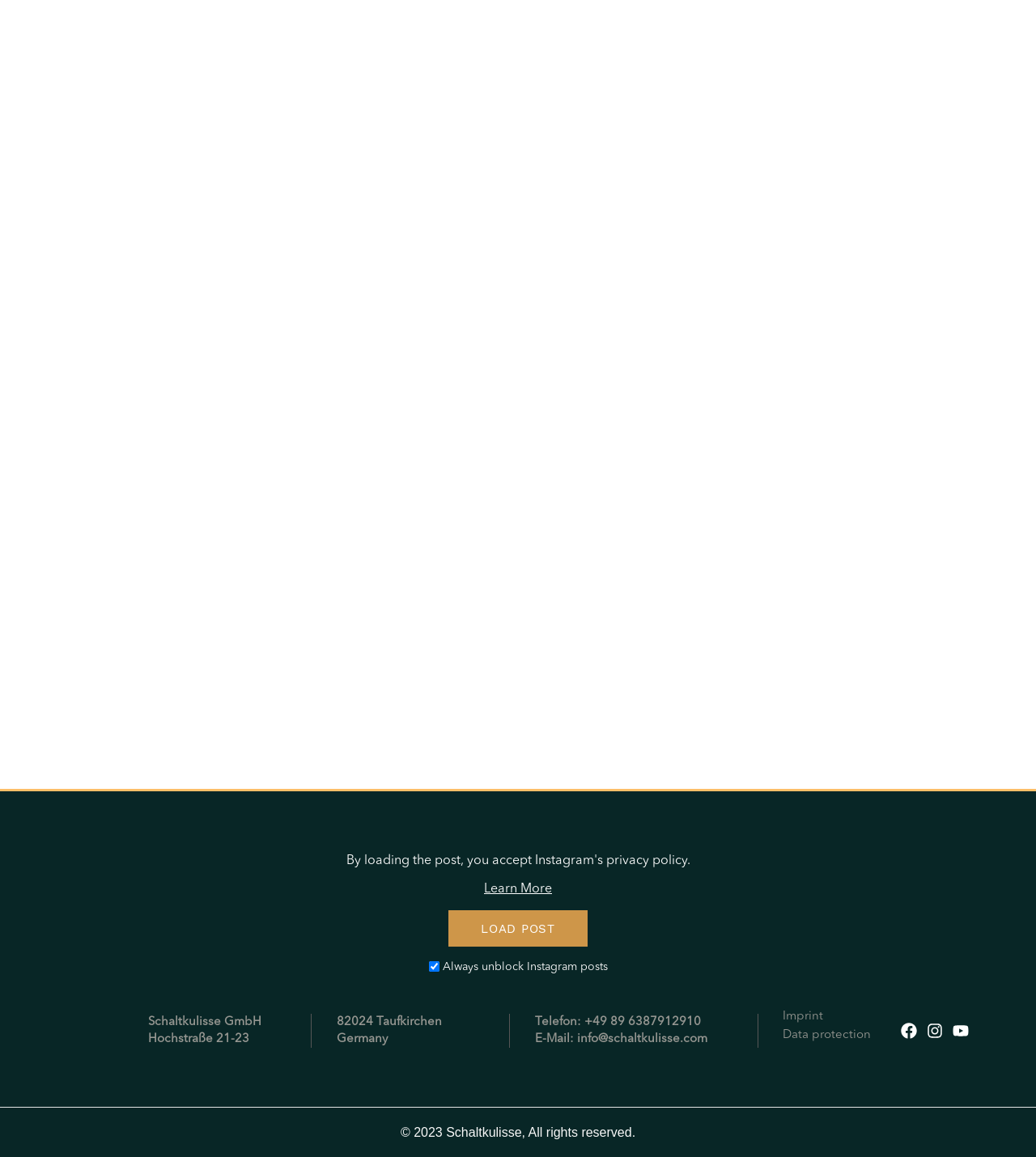Please answer the following question using a single word or phrase: 
What is the address of the company?

Hochstraße 21-23, 82024 Taufkirchen Germany